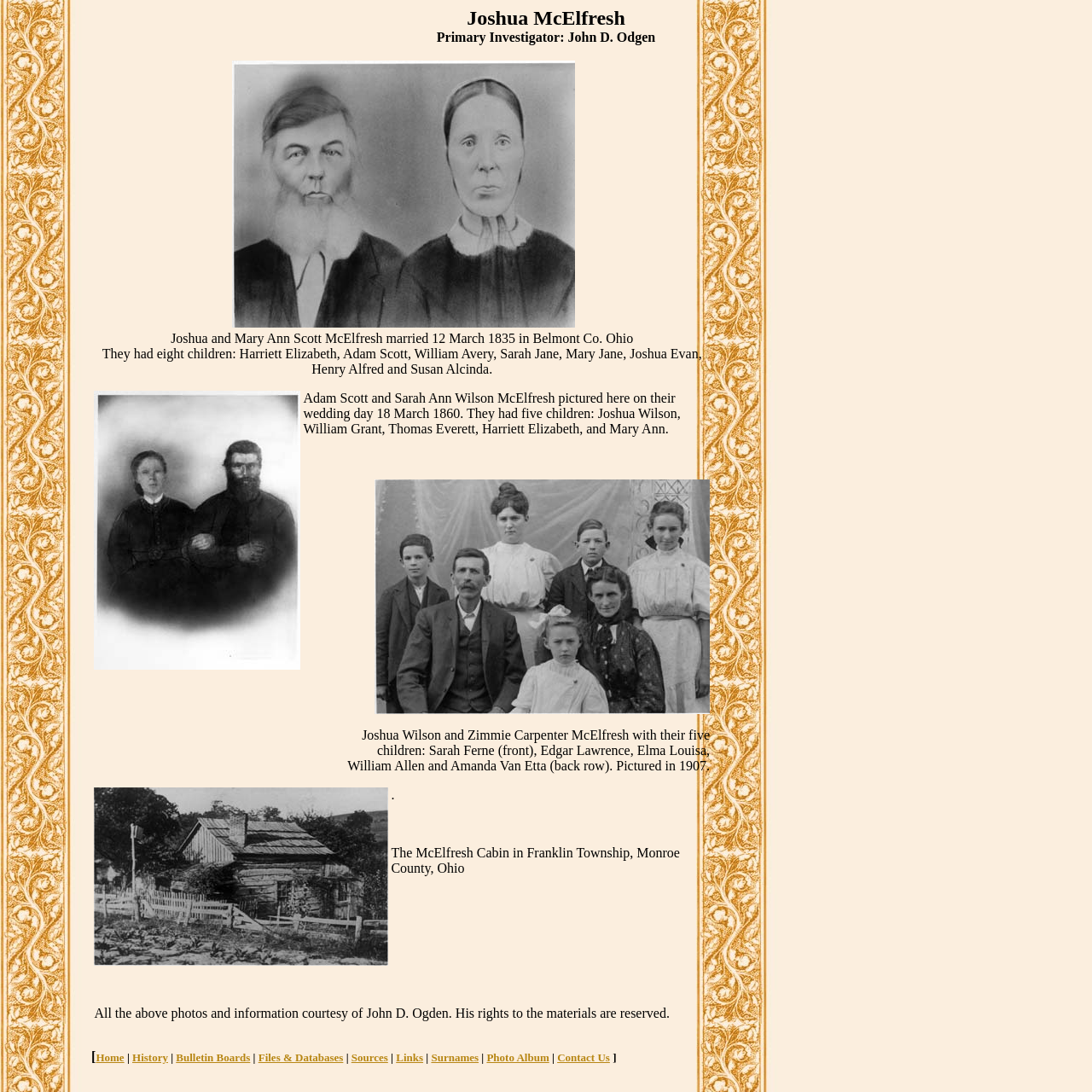Identify the bounding box coordinates of the area that should be clicked in order to complete the given instruction: "Explore 'Files & Databases'". The bounding box coordinates should be four float numbers between 0 and 1, i.e., [left, top, right, bottom].

[0.236, 0.962, 0.314, 0.974]